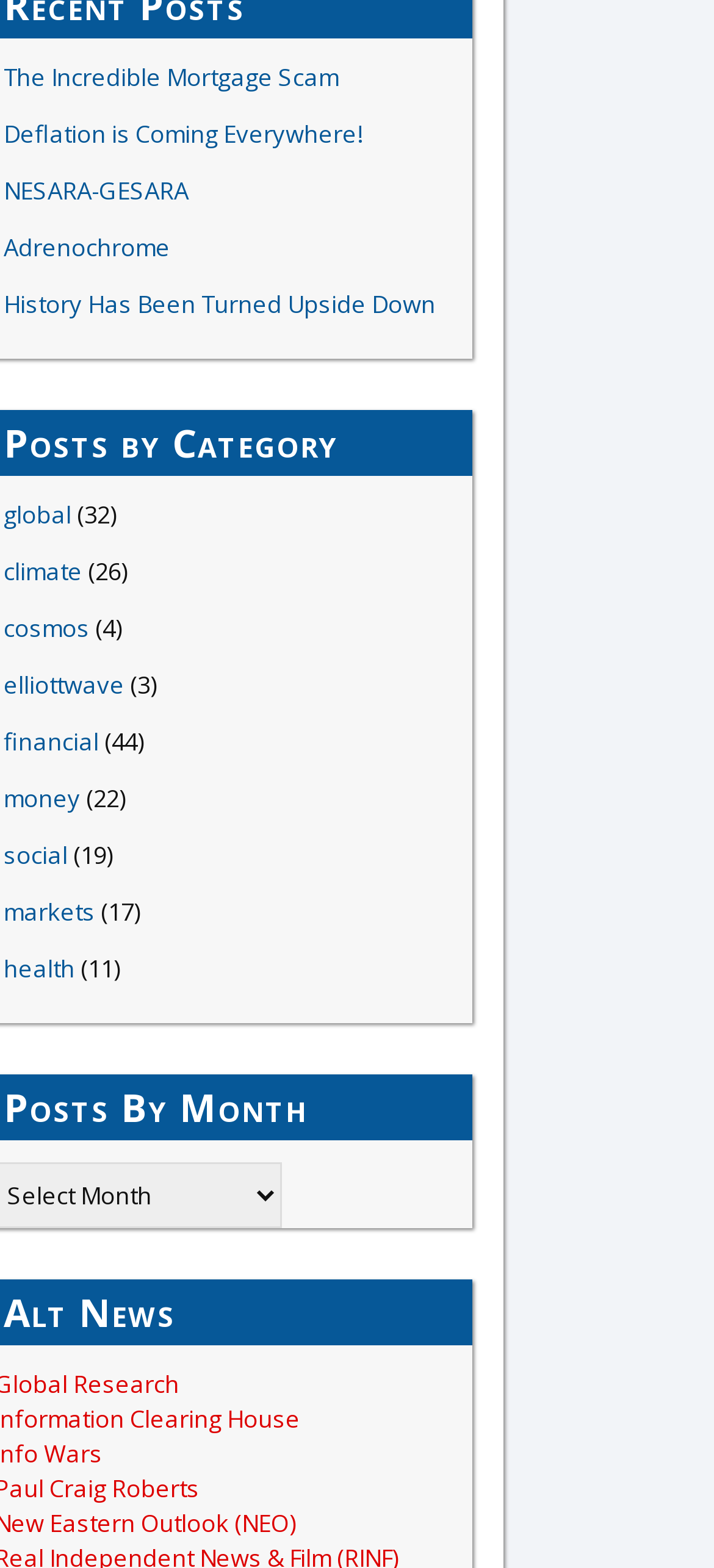Find the bounding box coordinates for the area that must be clicked to perform this action: "Click on the link about the mortgage scam".

[0.005, 0.038, 0.474, 0.059]